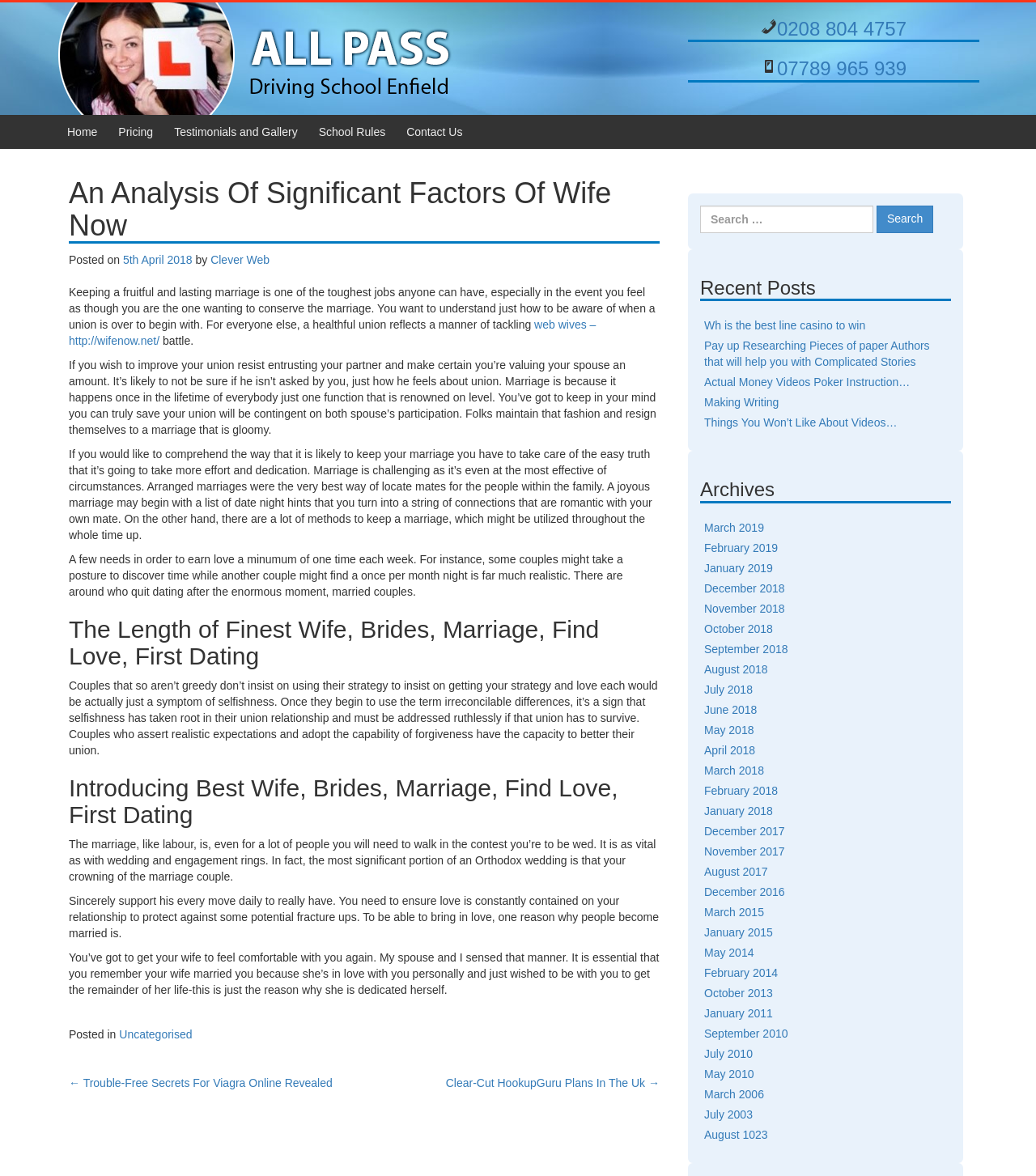Please answer the following question using a single word or phrase: What is the topic of the article?

Marriage